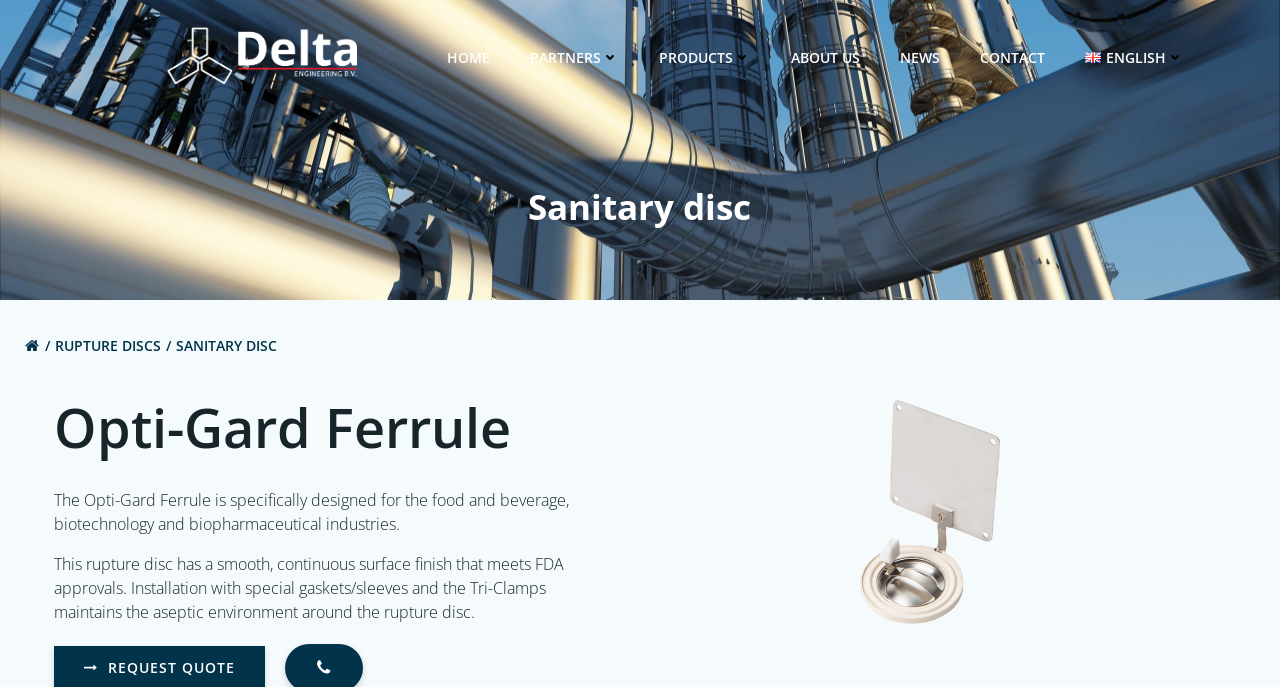What is the purpose of the rupture disc?
Using the visual information from the image, give a one-word or short-phrase answer.

Not specified